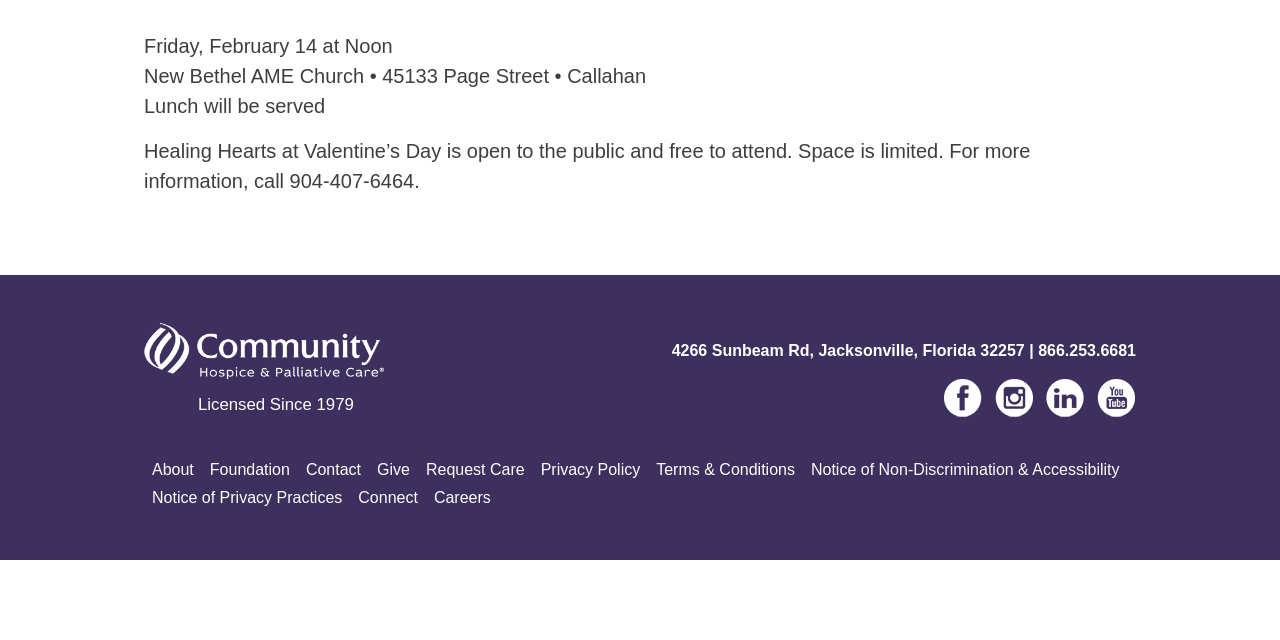Using floating point numbers between 0 and 1, provide the bounding box coordinates in the format (top-left x, top-left y, bottom-right x, bottom-right y). Locate the UI element described here: 866.253.6681

[0.811, 0.534, 0.888, 0.561]